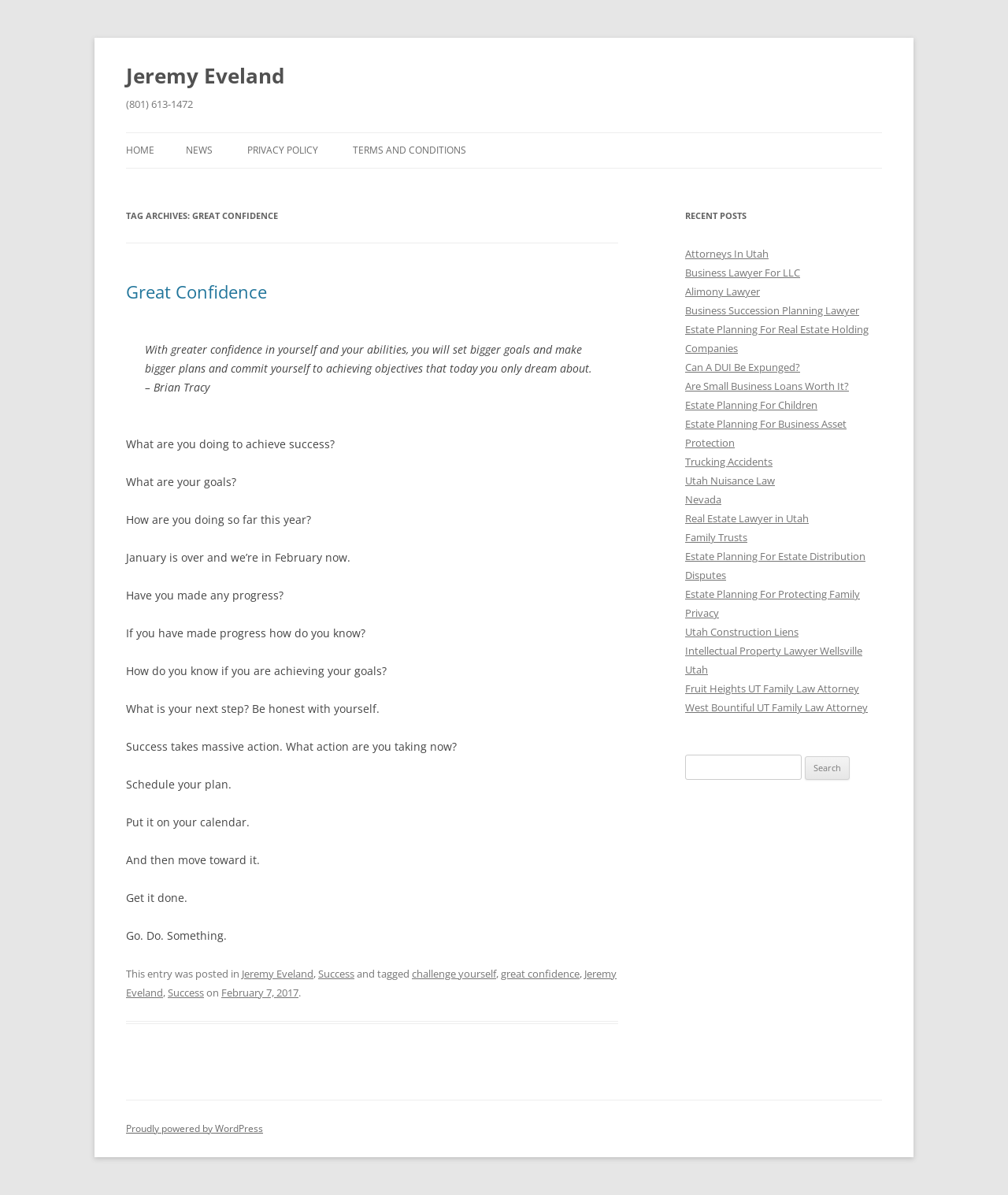Answer this question using a single word or a brief phrase:
What is the topic of the blog post?

Great Confidence